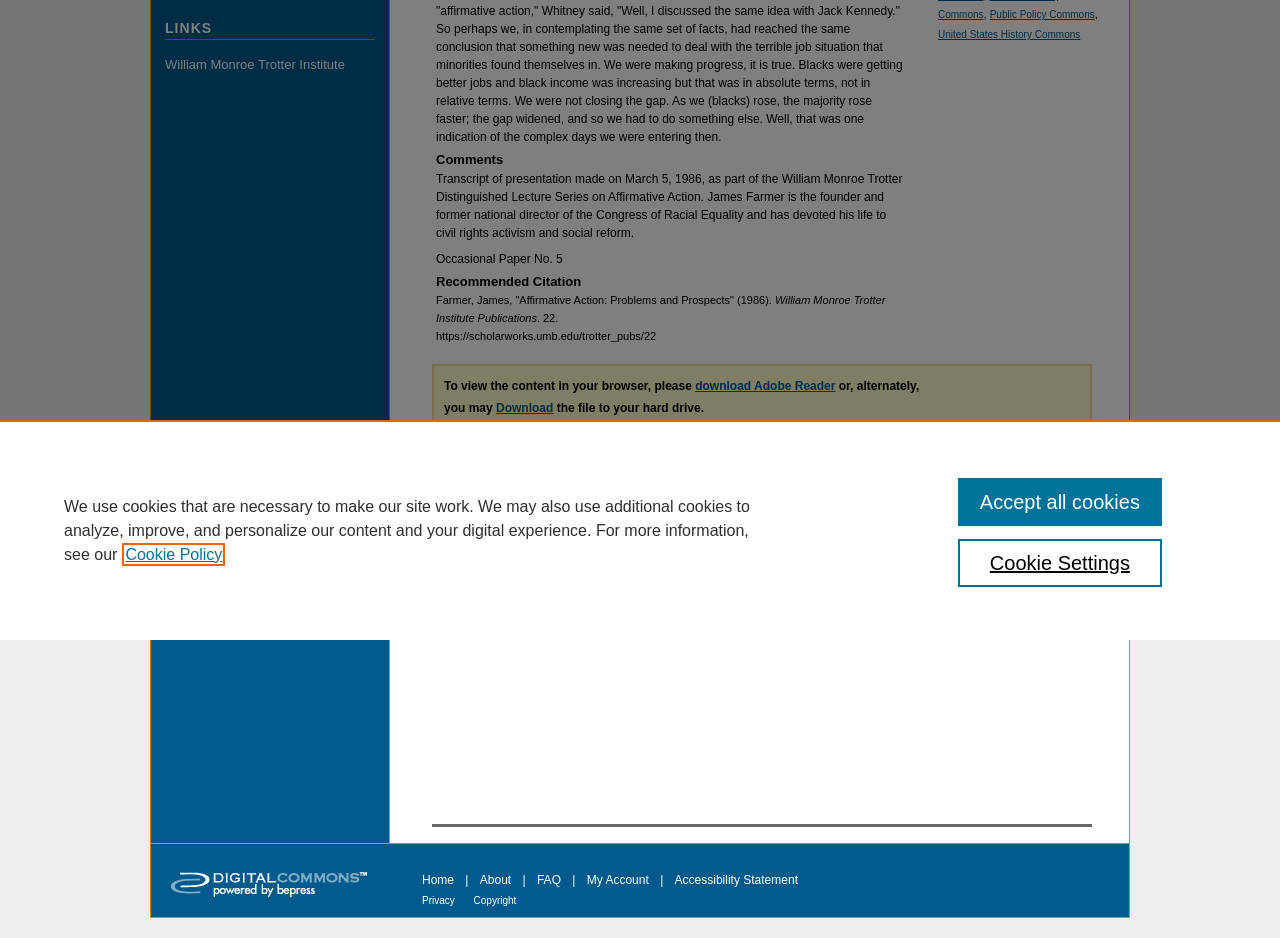Identify the bounding box coordinates for the UI element described as: "Cookie Policy".

[0.098, 0.582, 0.174, 0.6]